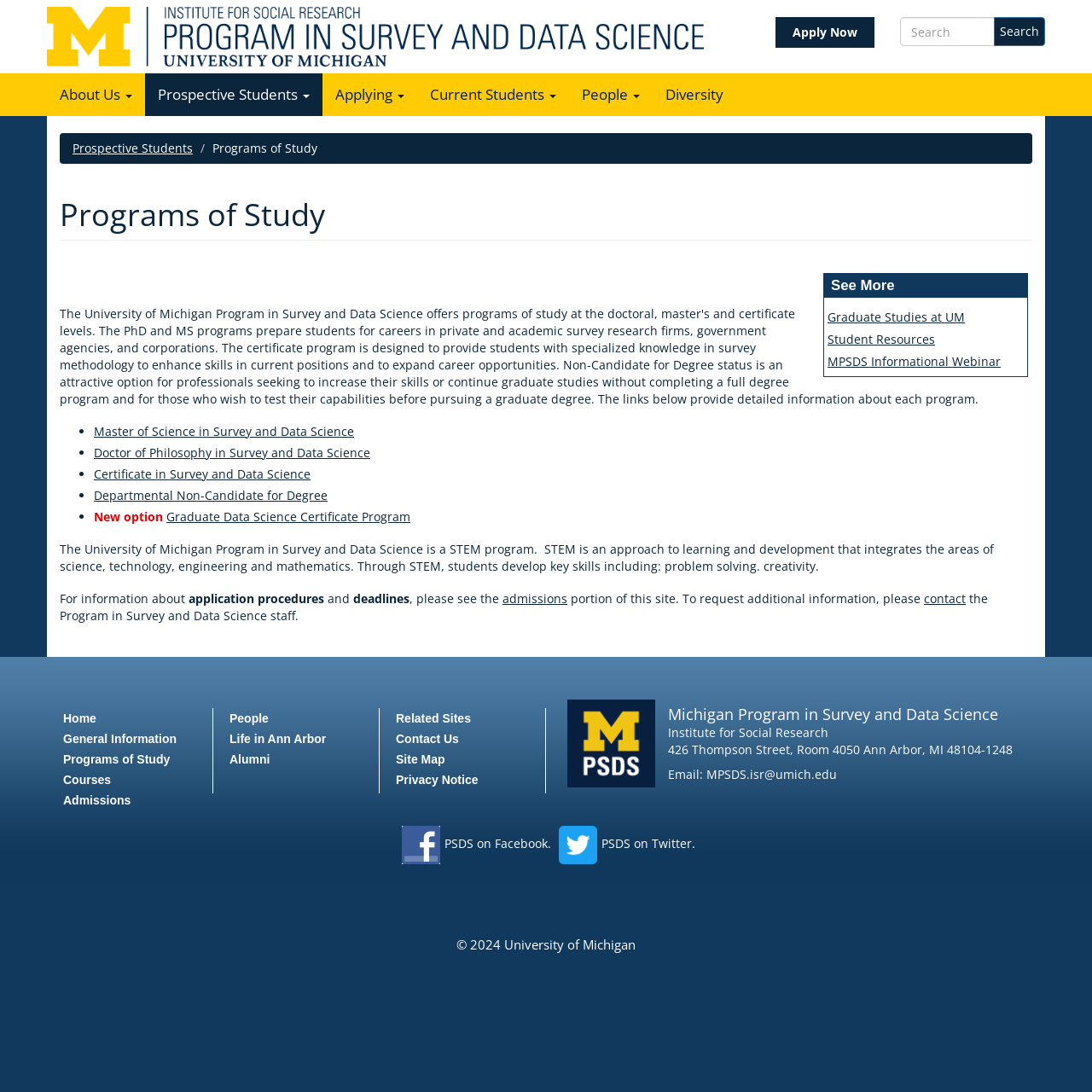Determine the coordinates of the bounding box that should be clicked to complete the instruction: "Search for programs". The coordinates should be represented by four float numbers between 0 and 1: [left, top, right, bottom].

[0.824, 0.016, 0.911, 0.042]